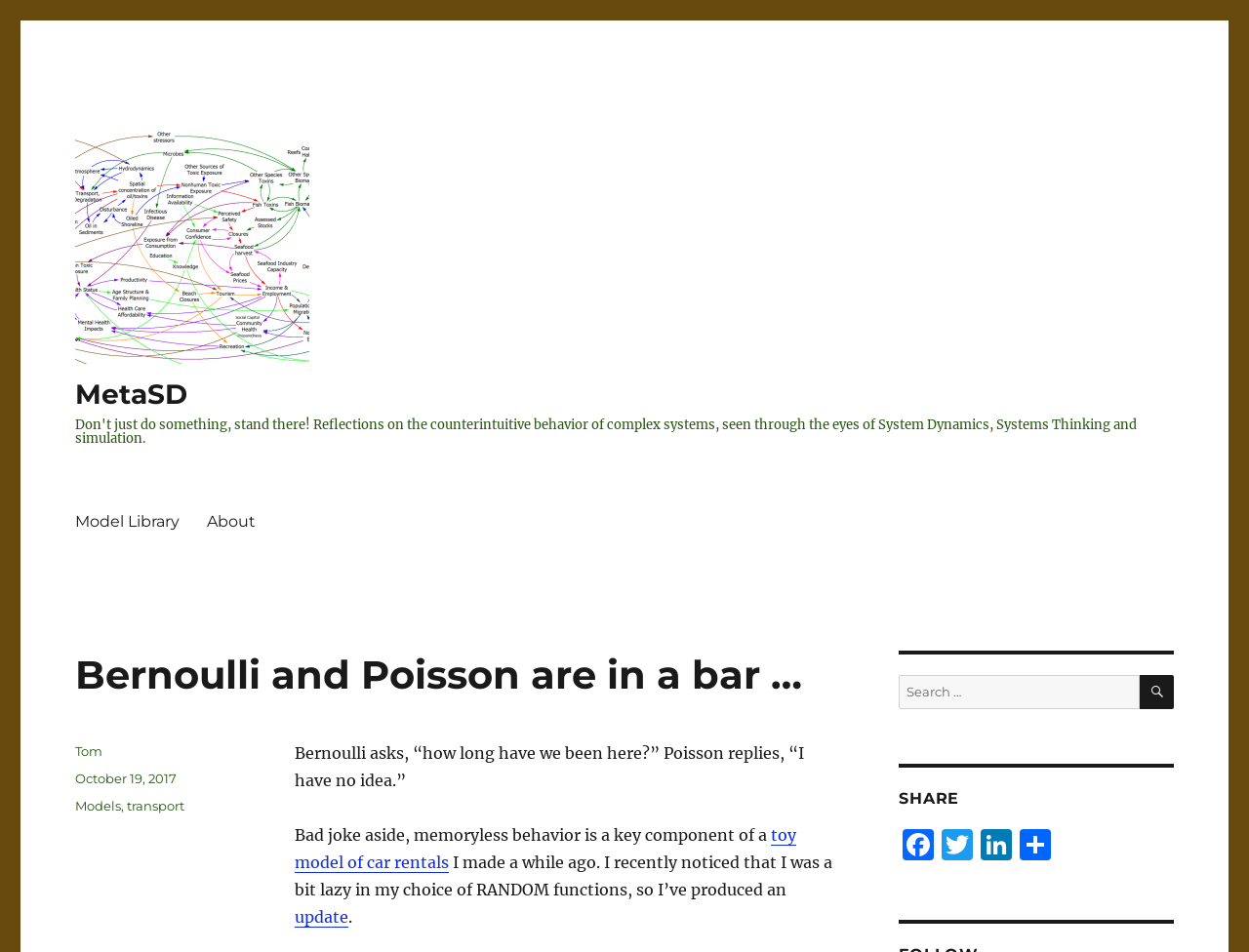Please identify the bounding box coordinates of the element's region that I should click in order to complete the following instruction: "Click the 'update' link". The bounding box coordinates consist of four float numbers between 0 and 1, i.e., [left, top, right, bottom].

[0.236, 0.953, 0.279, 0.973]